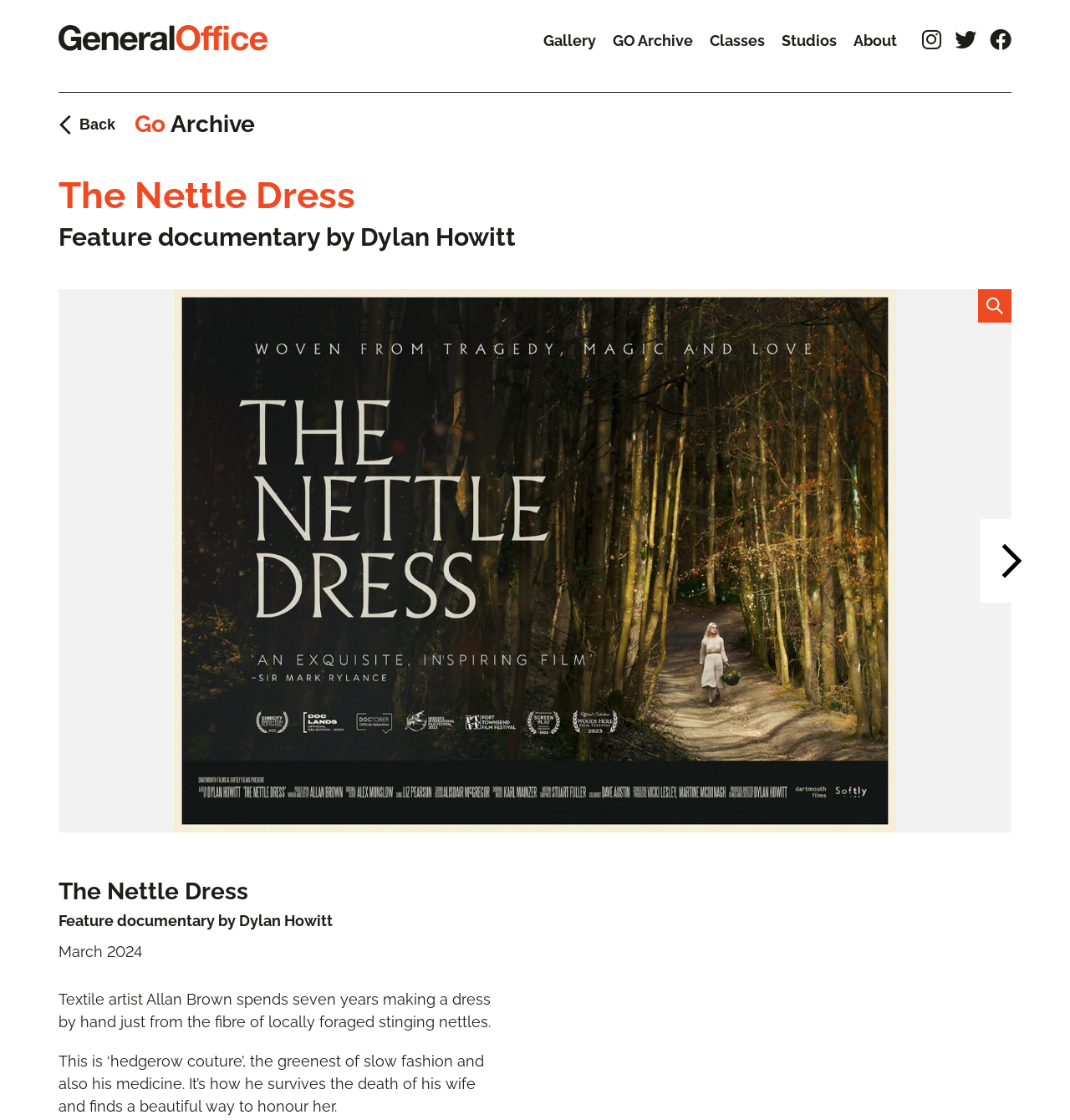What is the occupation of Allan Brown? Using the information from the screenshot, answer with a single word or phrase.

Textile artist